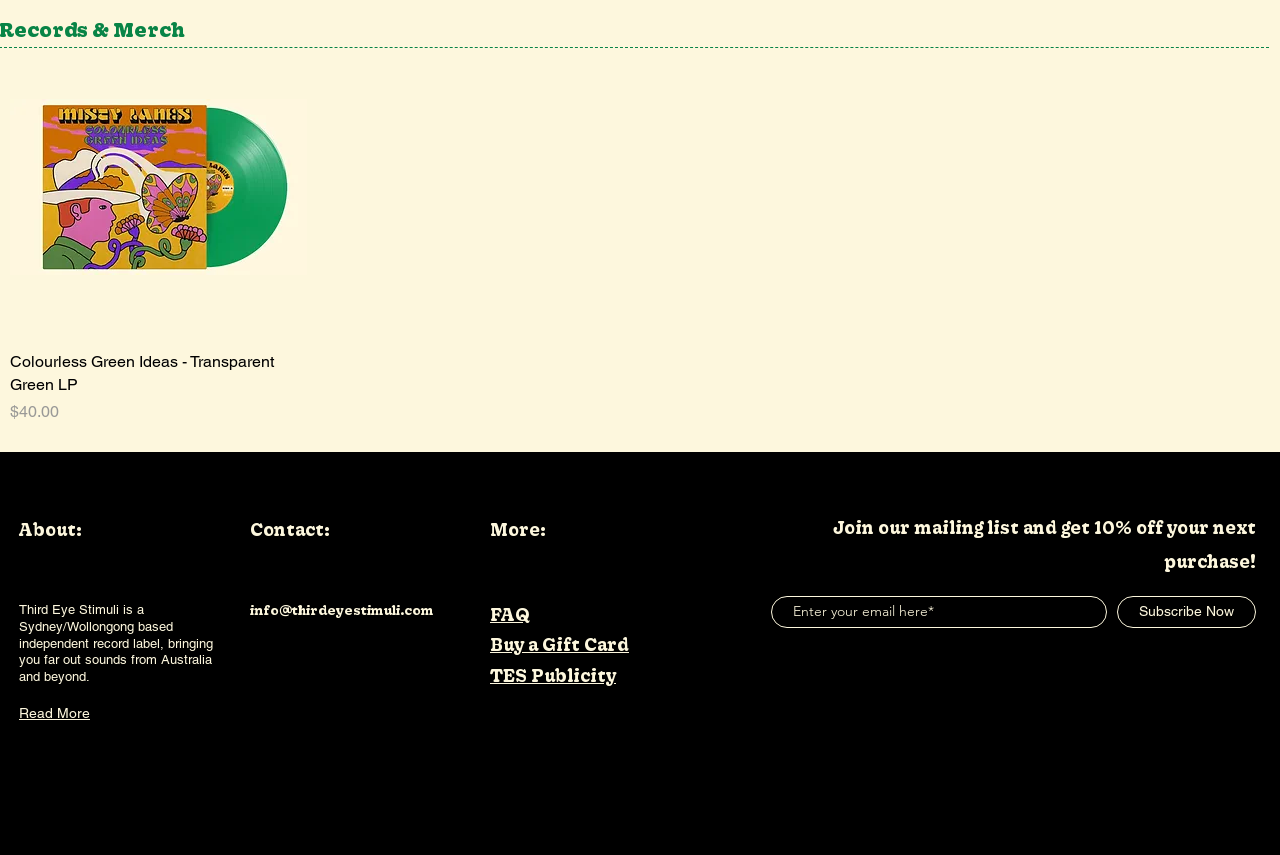Locate the bounding box coordinates of the element that should be clicked to fulfill the instruction: "View product gallery".

[0.007, 0.033, 0.984, 0.508]